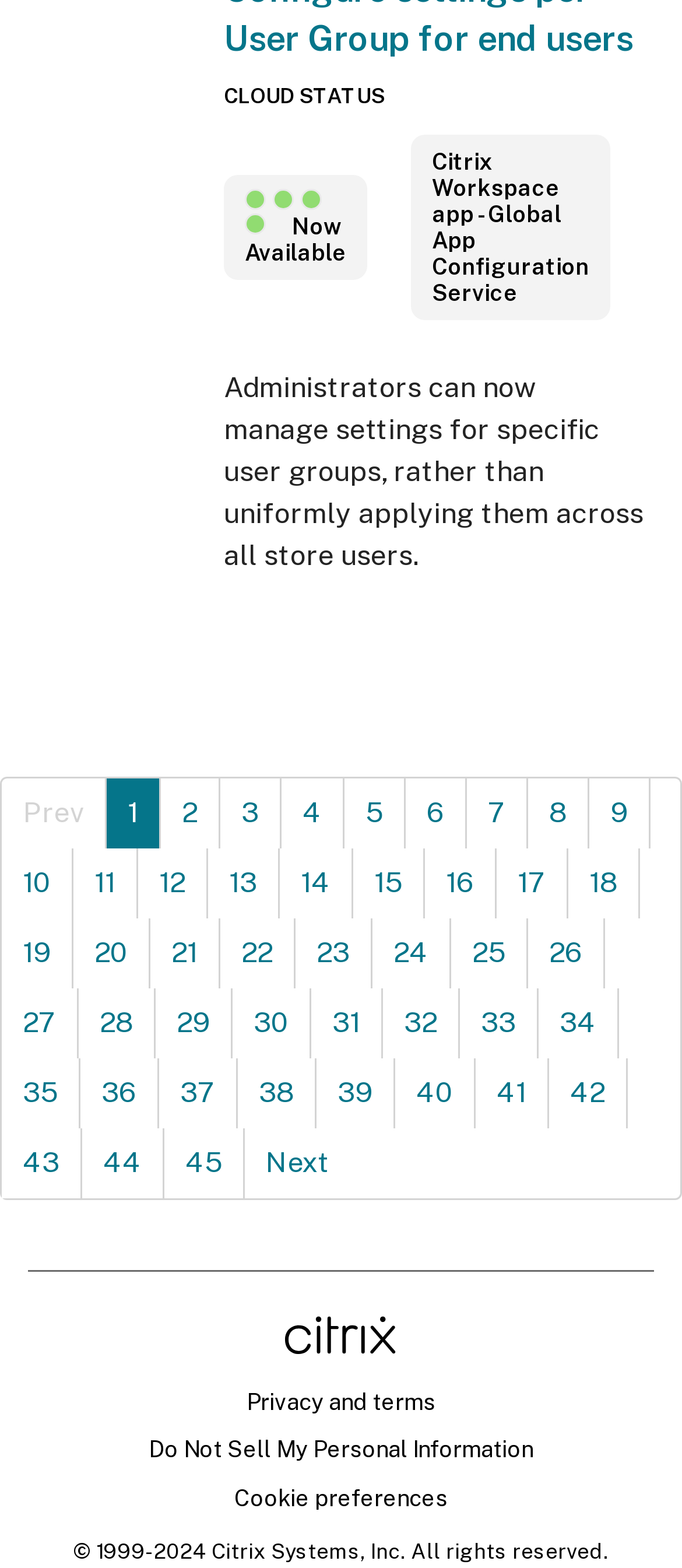Answer the following query concisely with a single word or phrase:
What is the purpose of Citrix Workspace app?

Manage settings for user groups